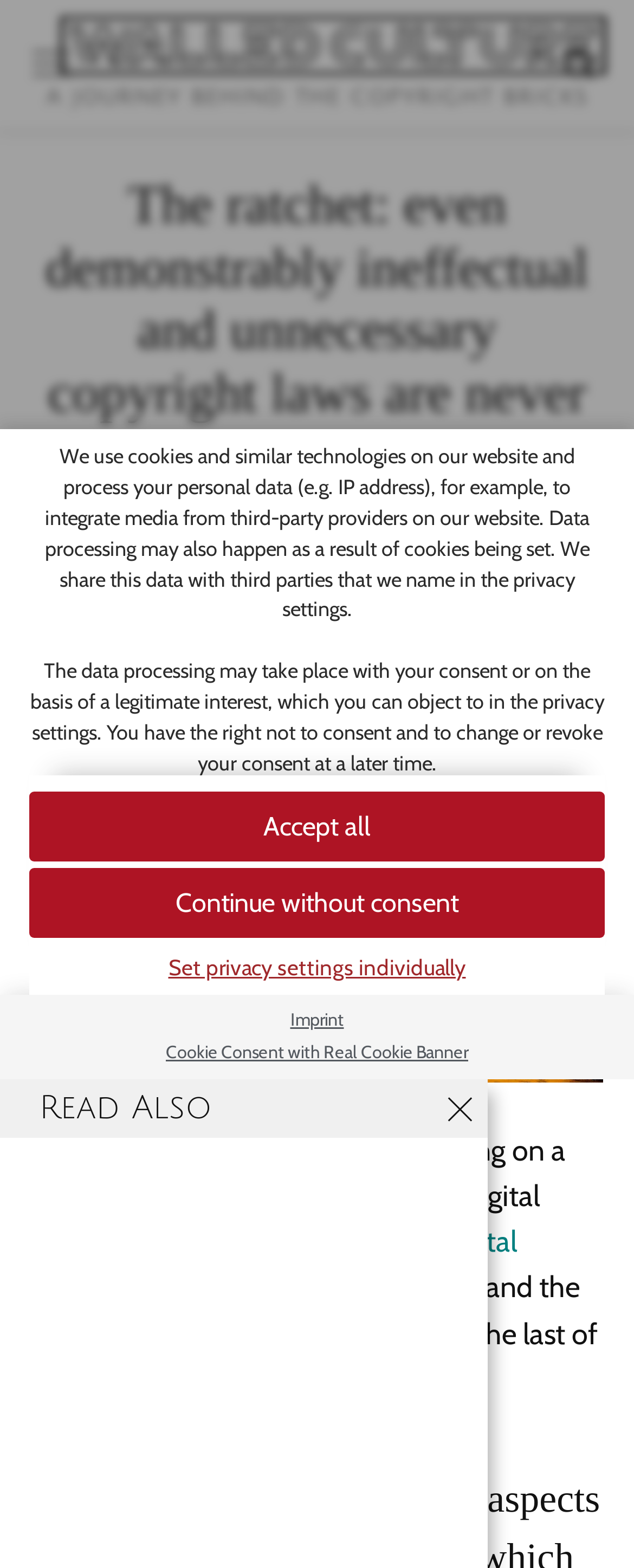What is the name of the website's imprint page?
Provide a comprehensive and detailed answer to the question.

The link 'Imprint' is available at the bottom of the webpage, which suggests that it is the name of the website's imprint page.